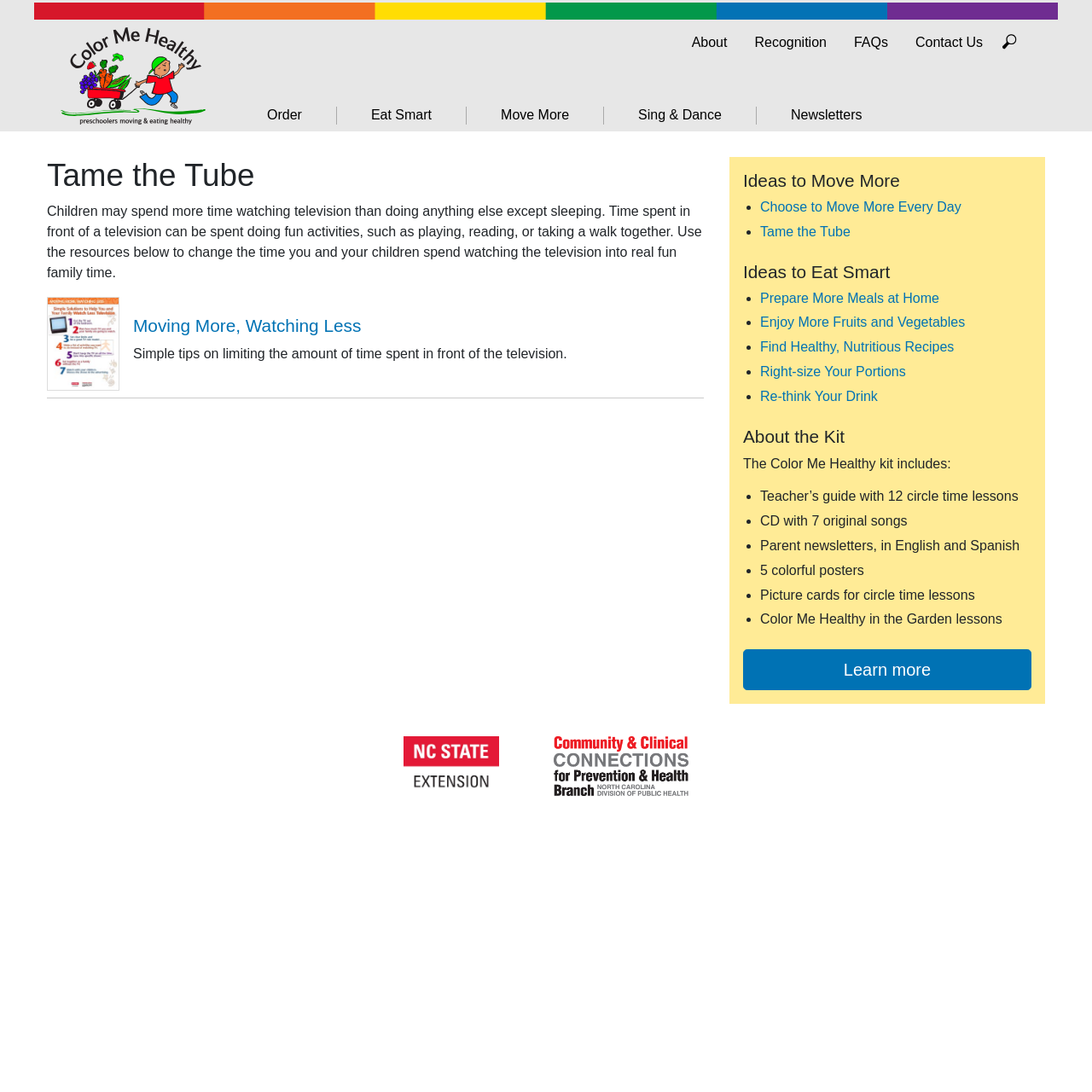Summarize the webpage in an elaborate manner.

The webpage is titled "Tame the Tube – Color Me Healthy" and features a logo at the top left corner. Below the logo, there are several navigation links, including "About", "Recognition", "FAQs", "Contact Us", and "Order", which are aligned horizontally across the top of the page.

The main content area is divided into two sections. The left section has a heading "Tame the Tube" and a paragraph of text that discusses the importance of limiting television time and engaging in fun activities with children. Below this text, there are two links, "Moving More, Watching Less", with the second link having a heading and a brief description.

The right section has a heading "Ideas to Move More" and lists several bullet points with links, including "Choose to Move More Every Day" and "Tame the Tube". Below this, there are headings "Ideas to Eat Smart" and "About the Kit", with corresponding lists of bullet points and links. The "About the Kit" section describes the contents of the Color Me Healthy kit, including a teacher's guide, CD, parent newsletters, posters, and picture cards.

At the bottom of the page, there is a "Learn more" link and a section with copyright information. Overall, the webpage has a clean and organized layout, with clear headings and concise text, making it easy to navigate and understand.